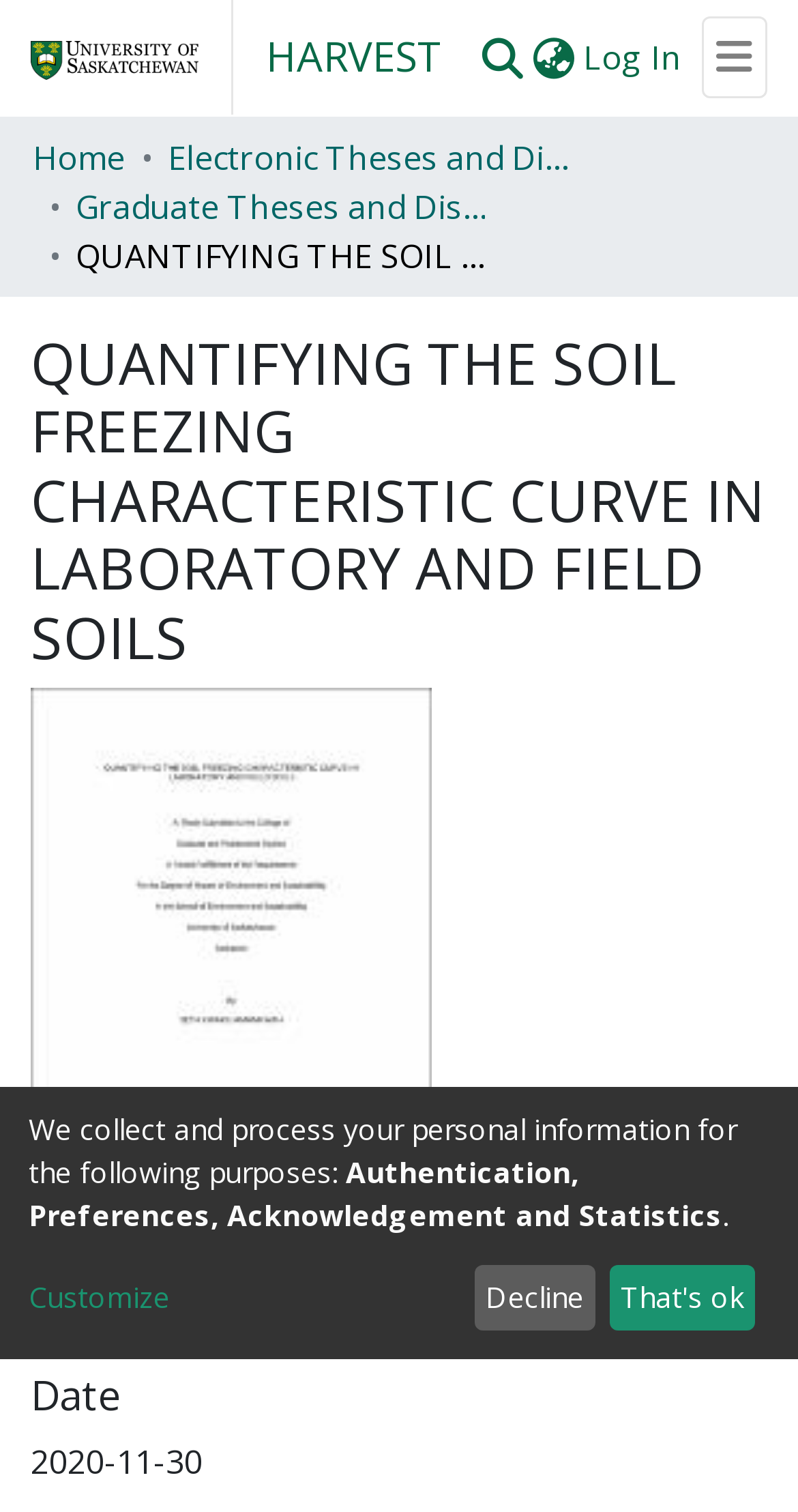How many links are there in the main navigation bar?
Answer the question in a detailed and comprehensive manner.

I counted the number of links in the main navigation bar, which are 'About', 'Communities & Collections', 'Browse HARVEST', and 'Statistics'.